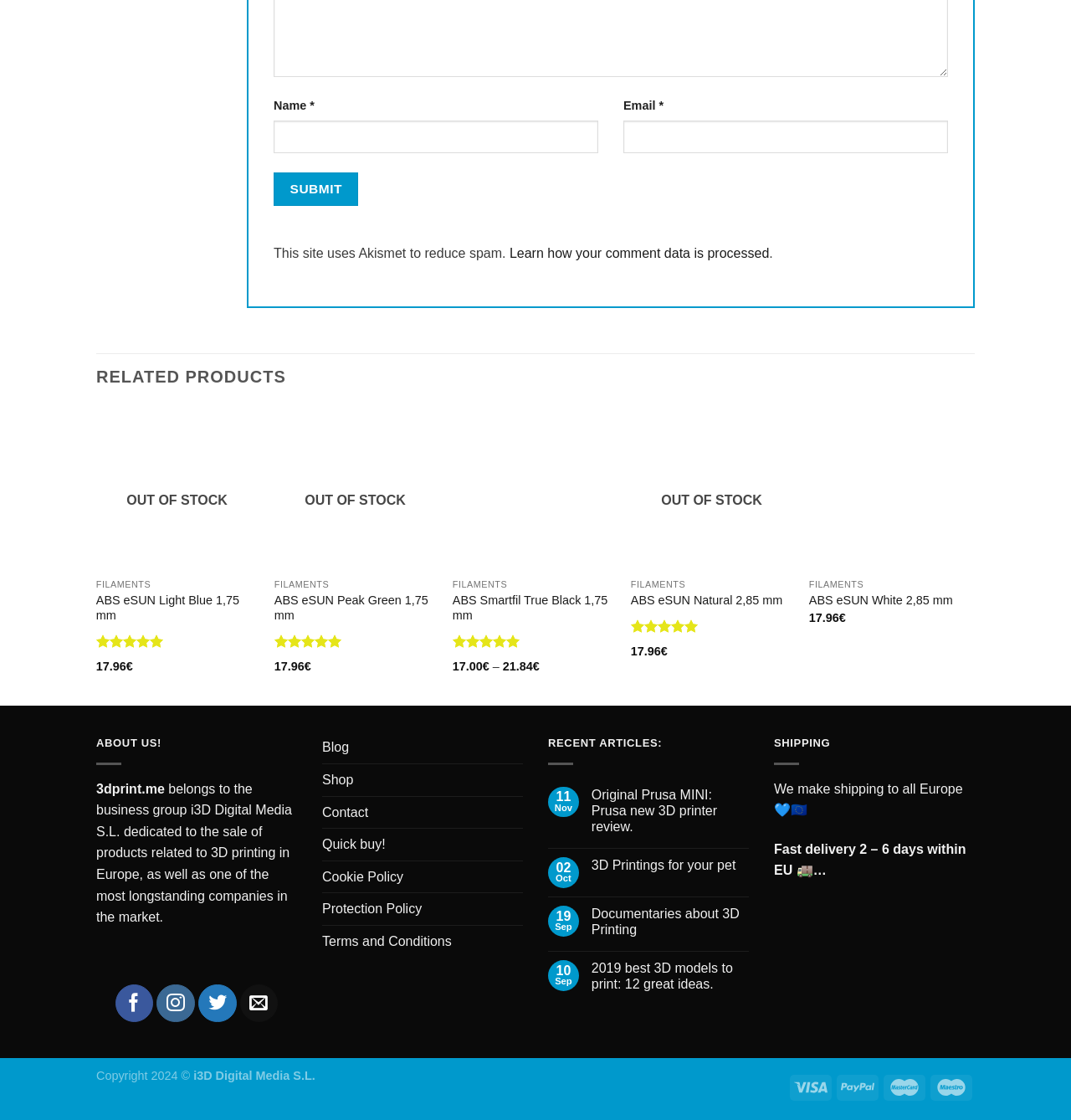Please mark the clickable region by giving the bounding box coordinates needed to complete this instruction: "Add to cart for ABS eSUN White 2,85 mm".

[0.767, 0.483, 0.786, 0.506]